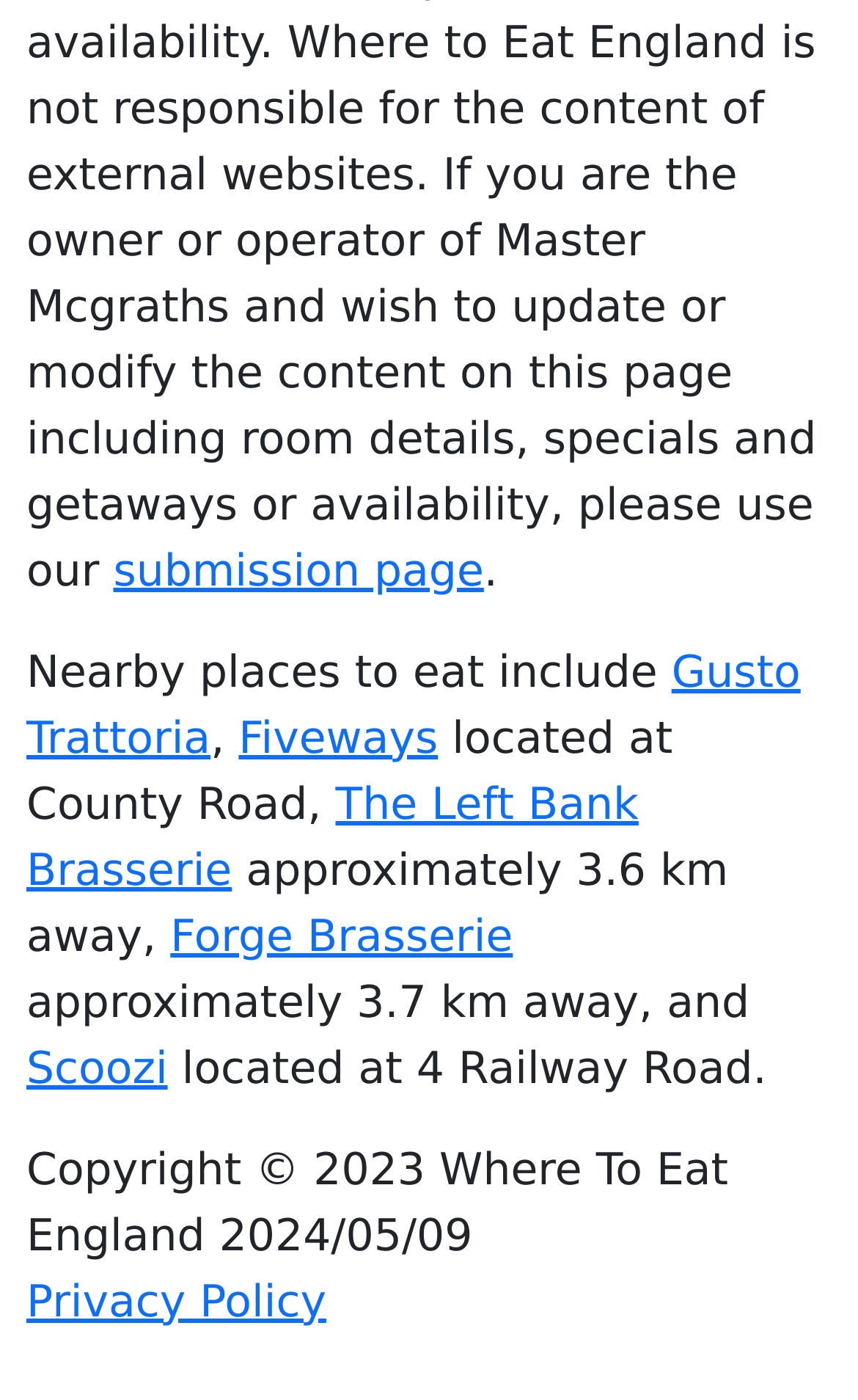What is the name of the website's privacy policy page?
Please answer the question as detailed as possible based on the image.

I found a link at the bottom of the page with the text 'Privacy Policy', which suggests that this is the name of the website's privacy policy page.